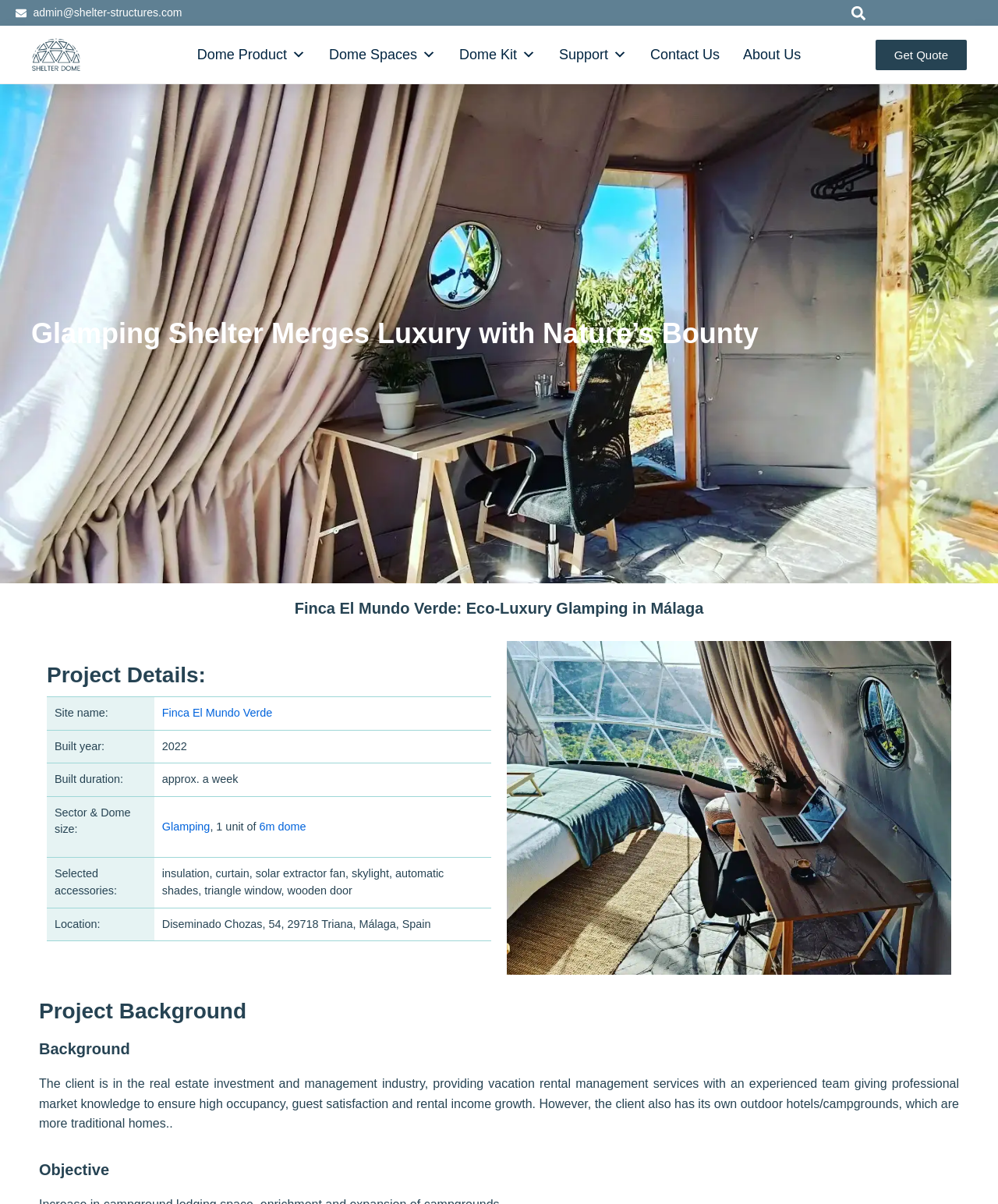What is the client's industry? Examine the screenshot and reply using just one word or a brief phrase.

Real estate investment and management